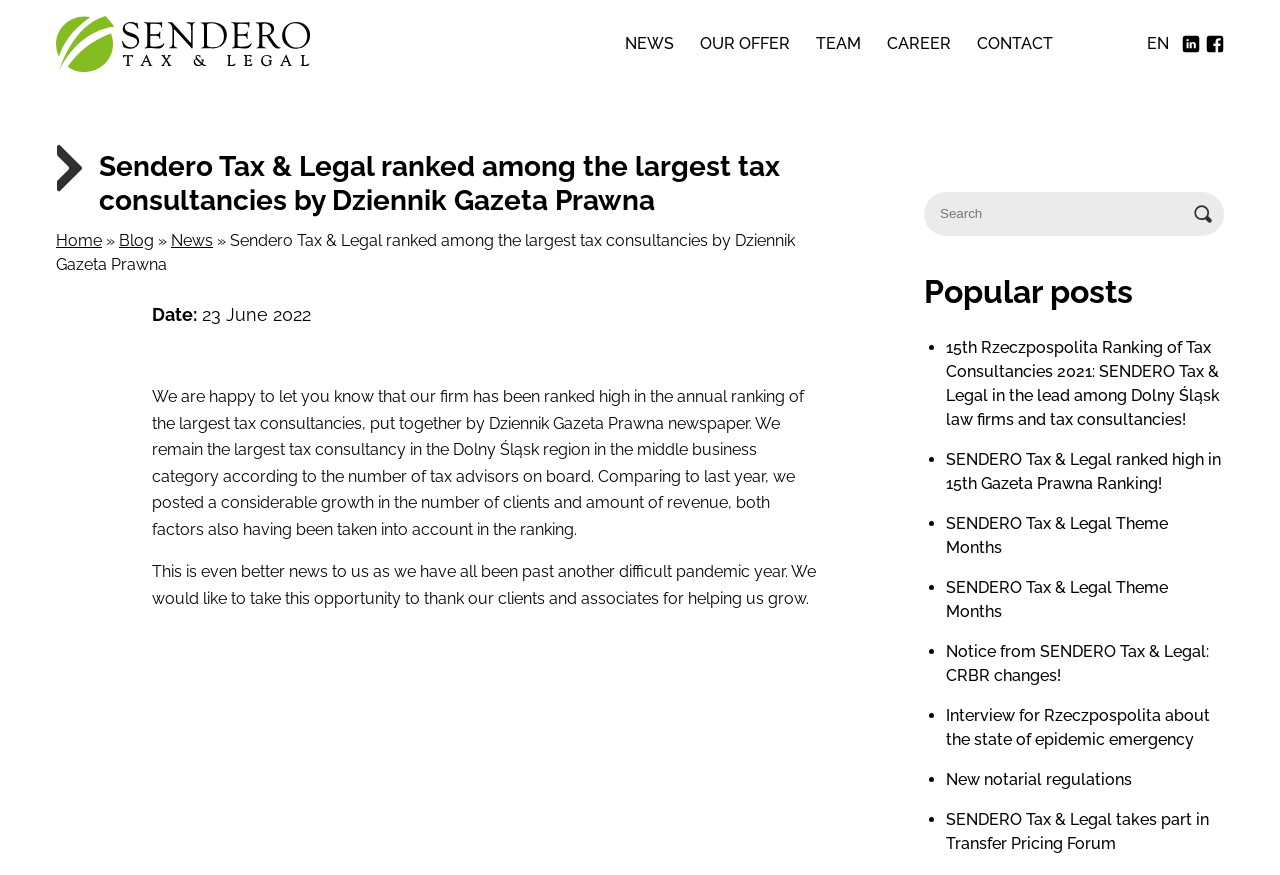Give a one-word or short phrase answer to this question: 
What is the purpose of the search bar?

To search the website